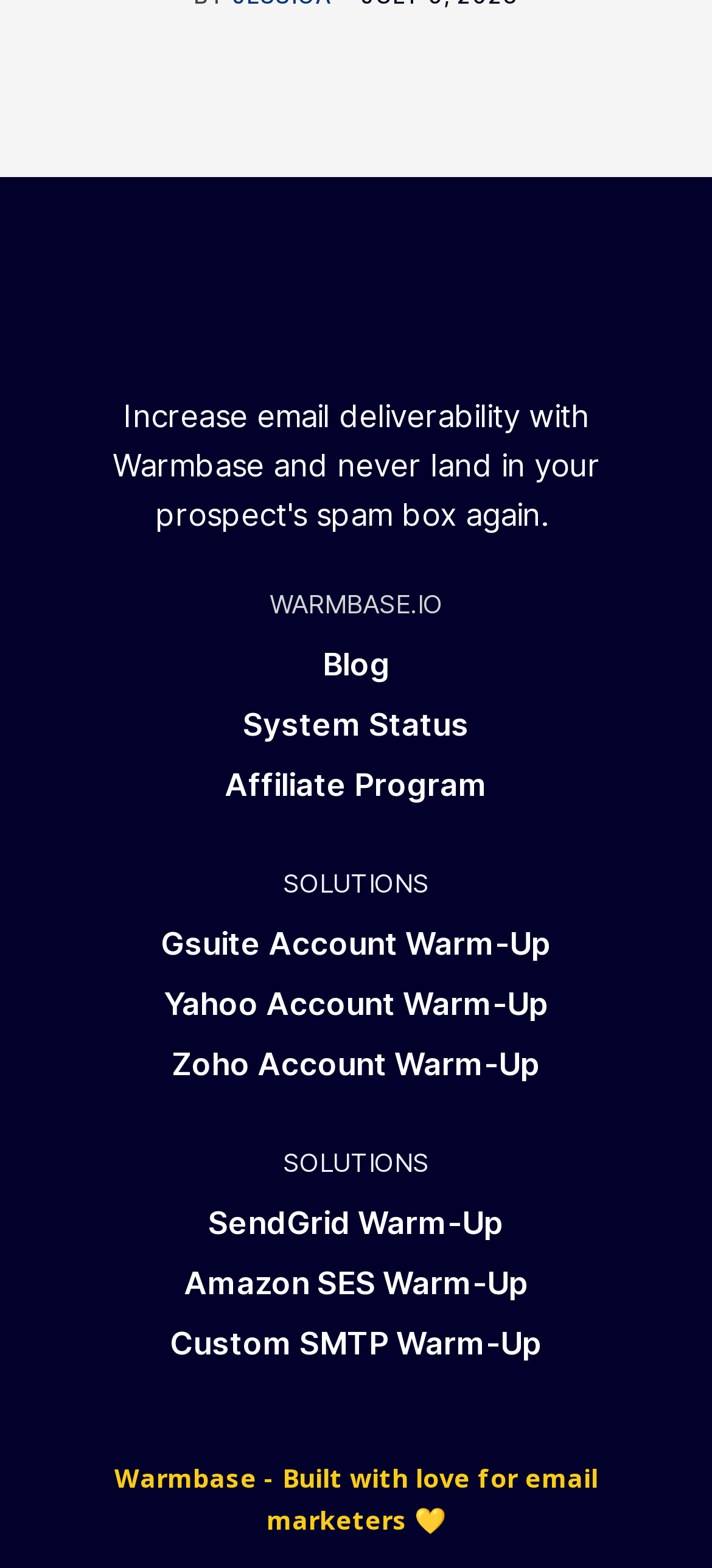Respond to the question below with a concise word or phrase:
What is the last link in the solutions section?

Custom SMTP Warm-Up